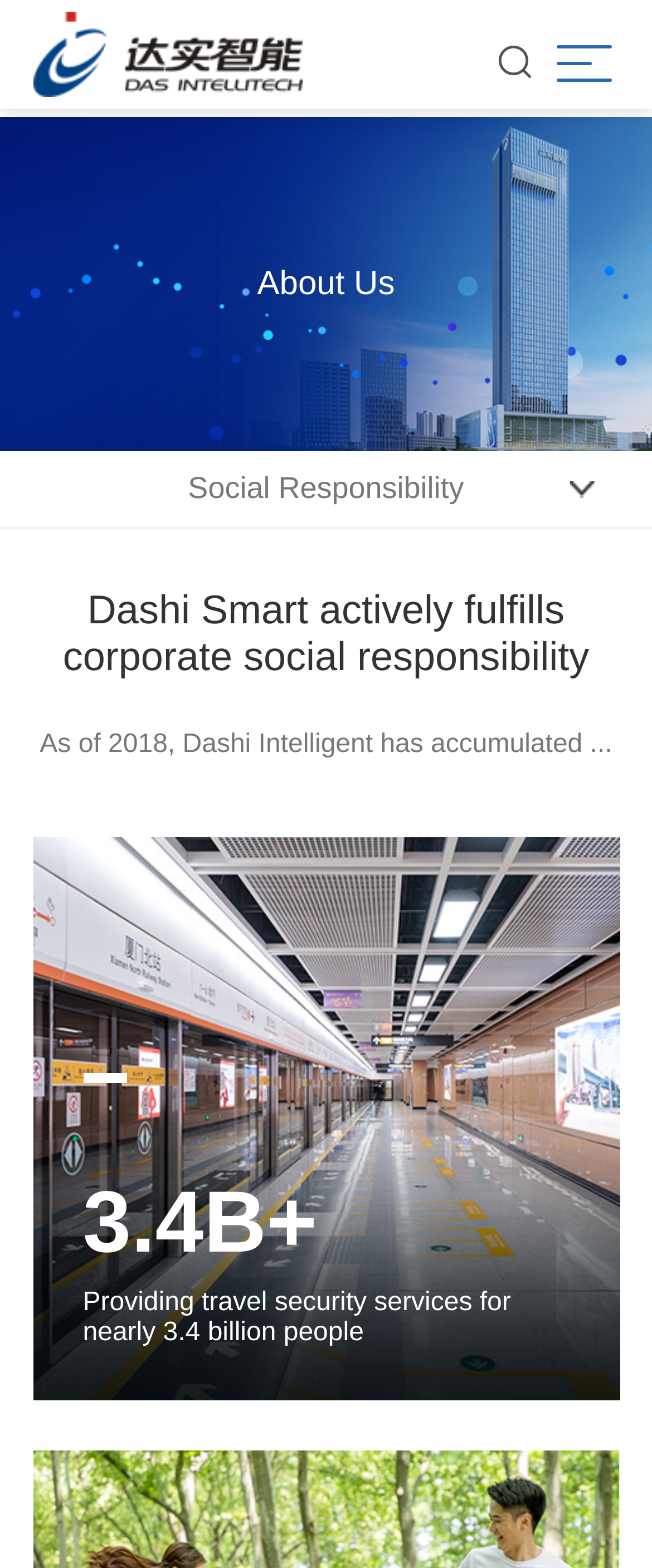Provide a brief response to the question below using one word or phrase:
What is the company's value?

达则兼善天下，实则恒心如一